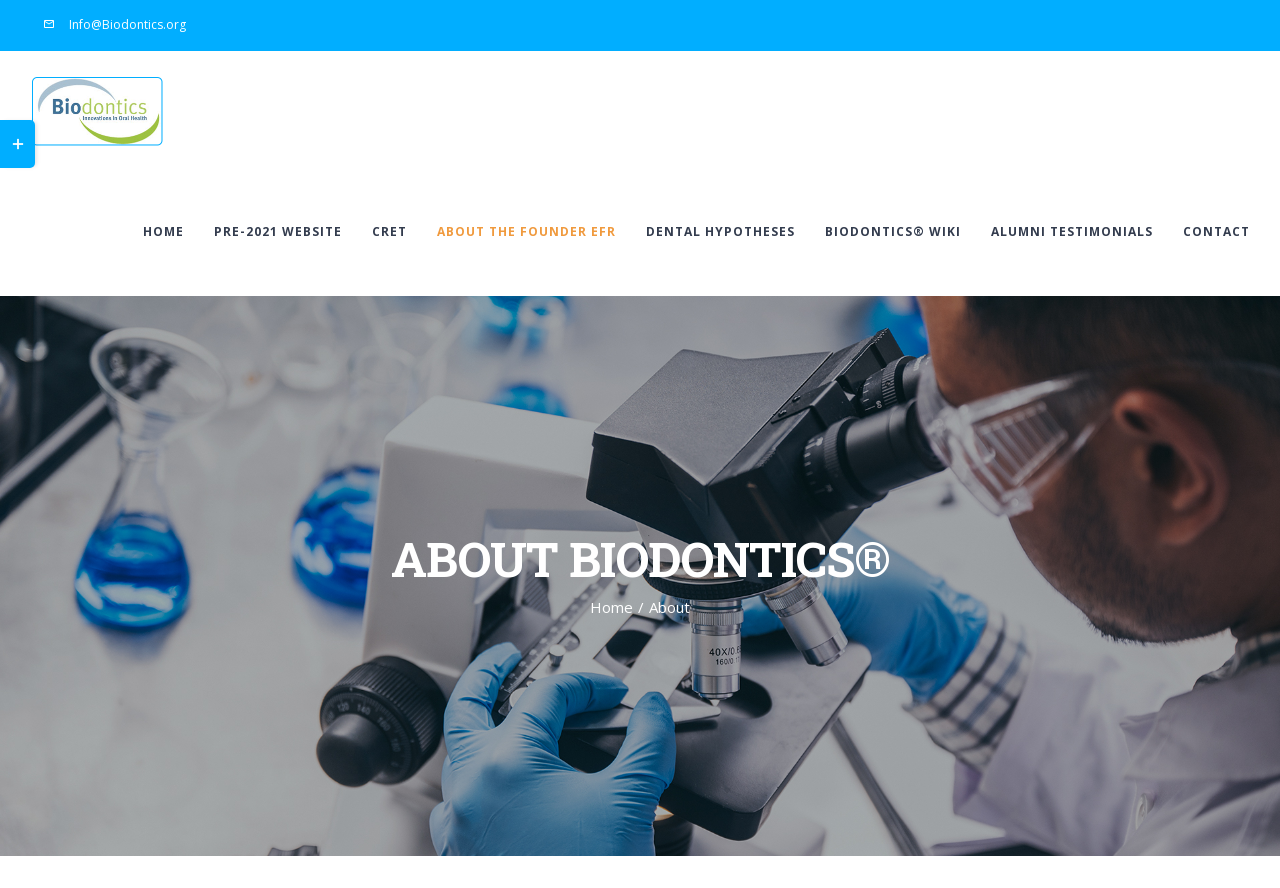Pinpoint the bounding box coordinates for the area that should be clicked to perform the following instruction: "Contact Biodontics".

[0.924, 0.19, 0.977, 0.332]